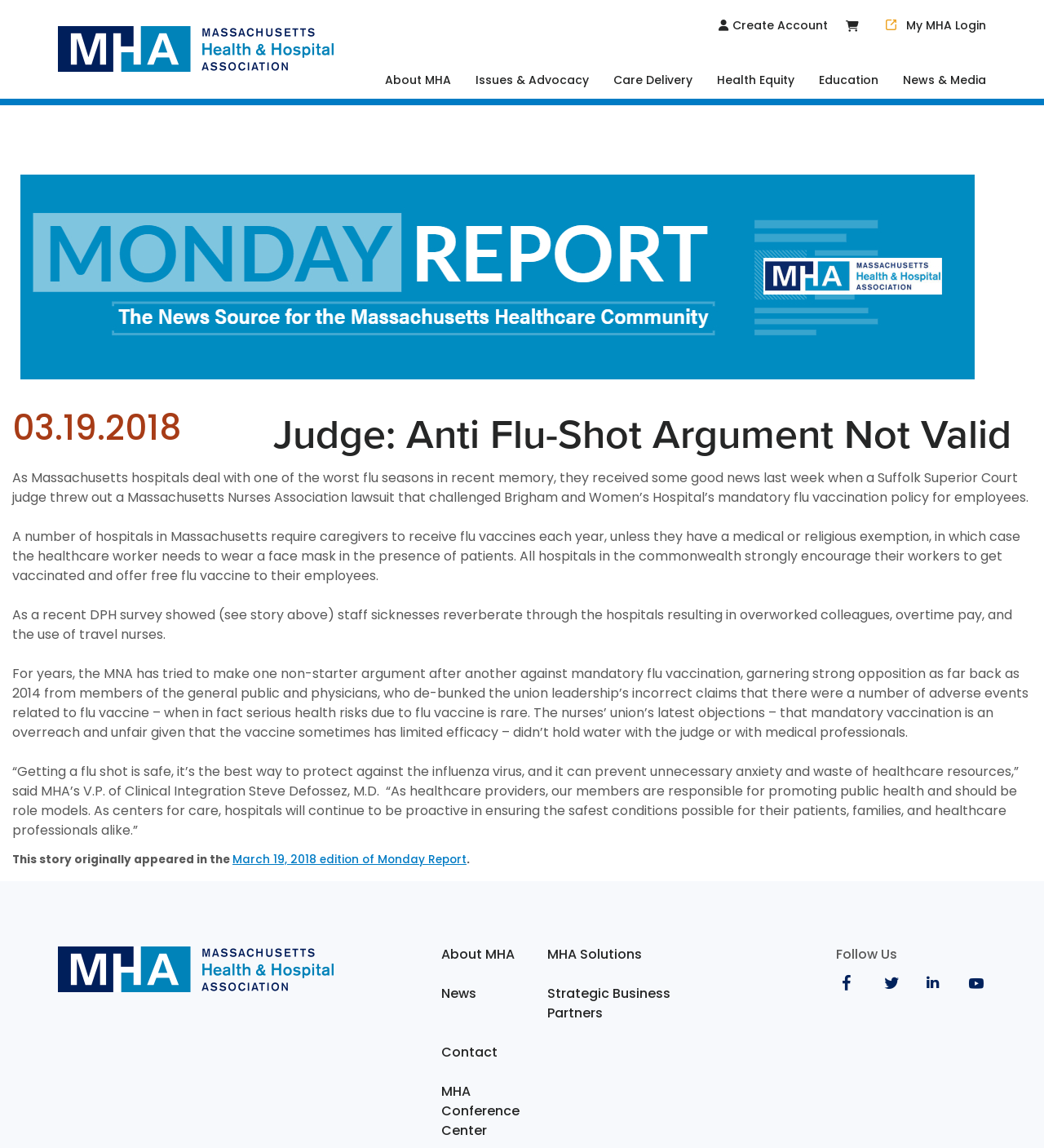What is the date of the story?
Refer to the image and answer the question using a single word or phrase.

03.19.2018